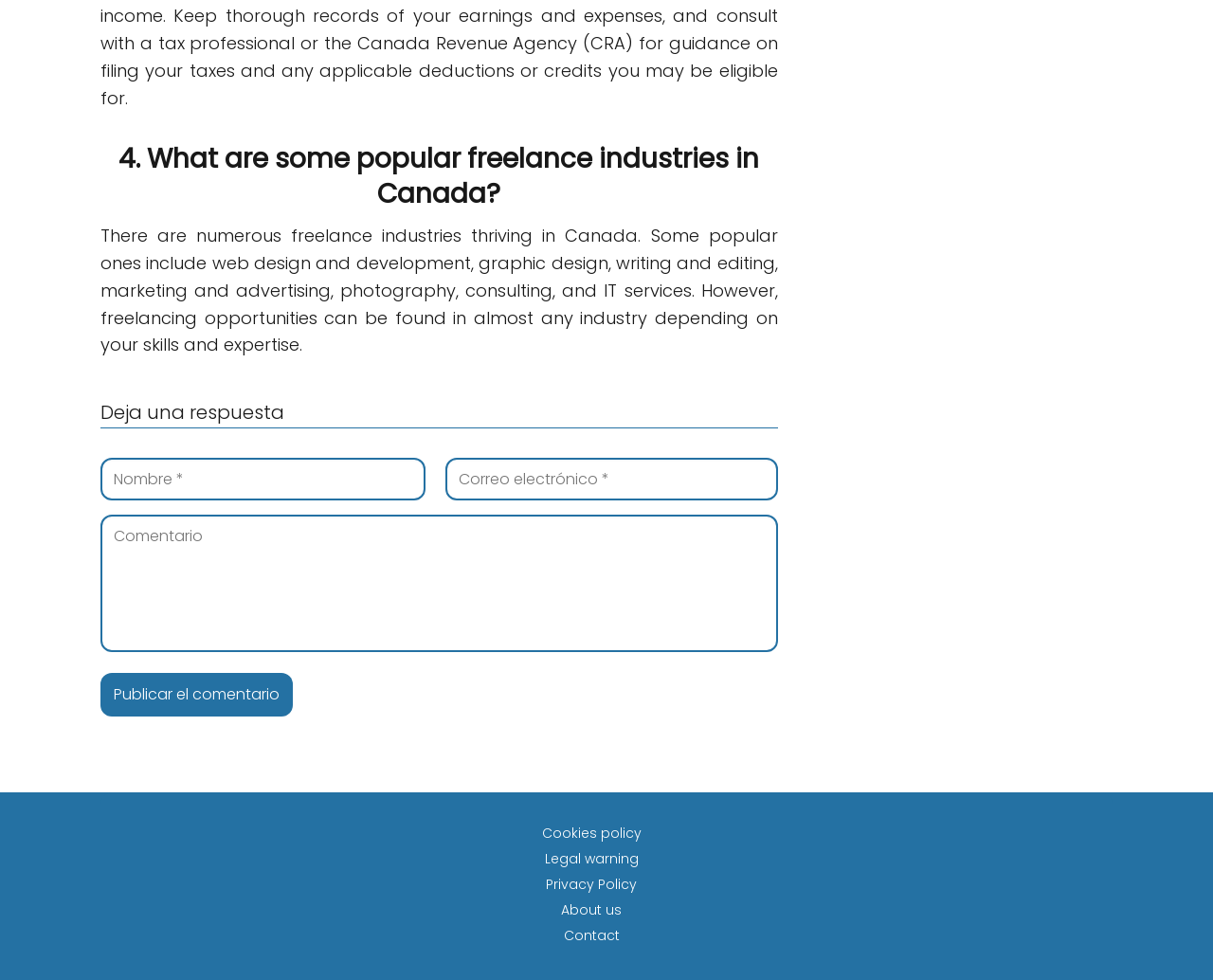Identify the bounding box coordinates for the region to click in order to carry out this instruction: "Read more about 'COVID-19 Recovery'". Provide the coordinates using four float numbers between 0 and 1, formatted as [left, top, right, bottom].

None